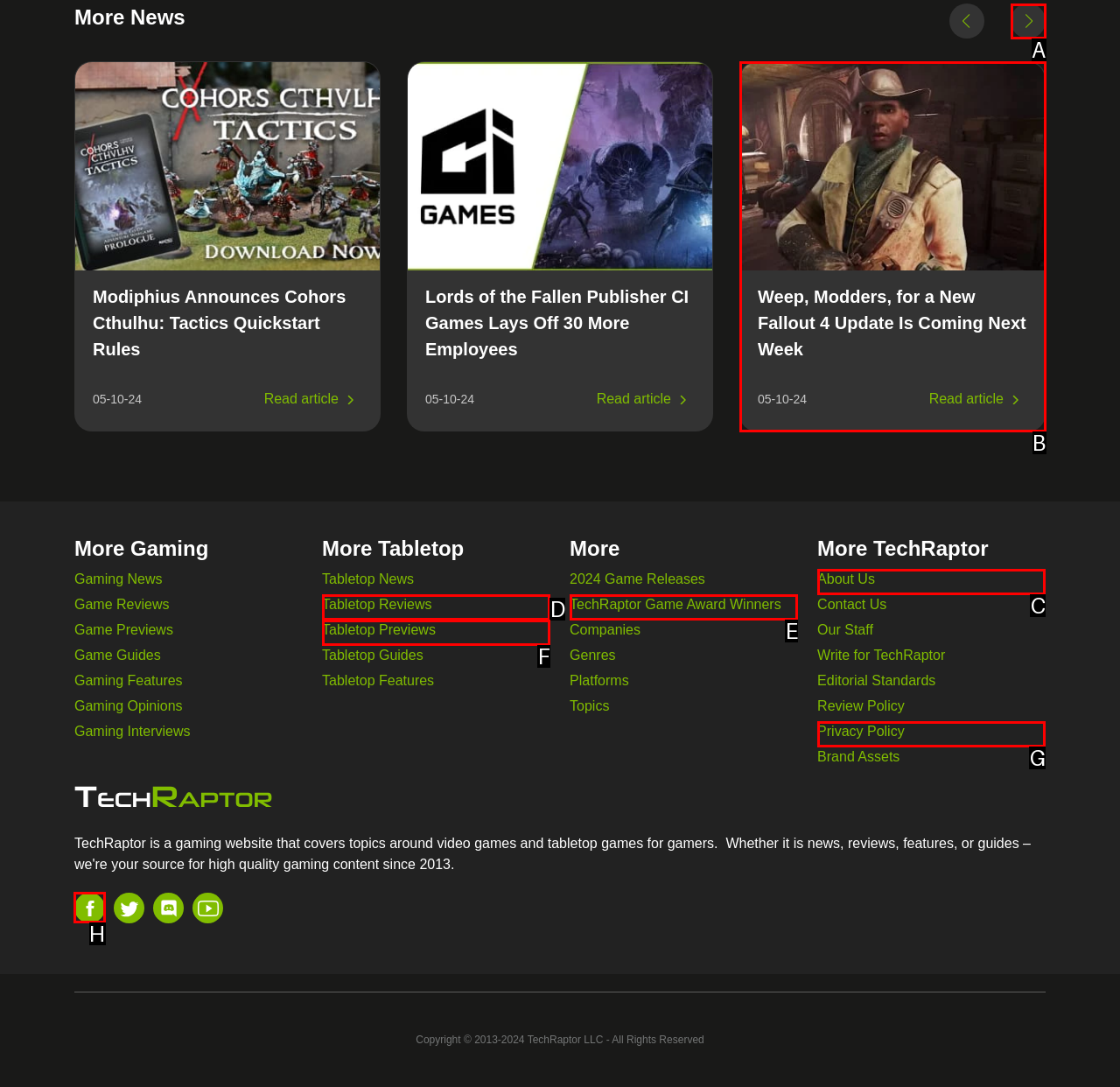Point out the correct UI element to click to carry out this instruction: Follow TechRaptor on FaceBook
Answer with the letter of the chosen option from the provided choices directly.

H